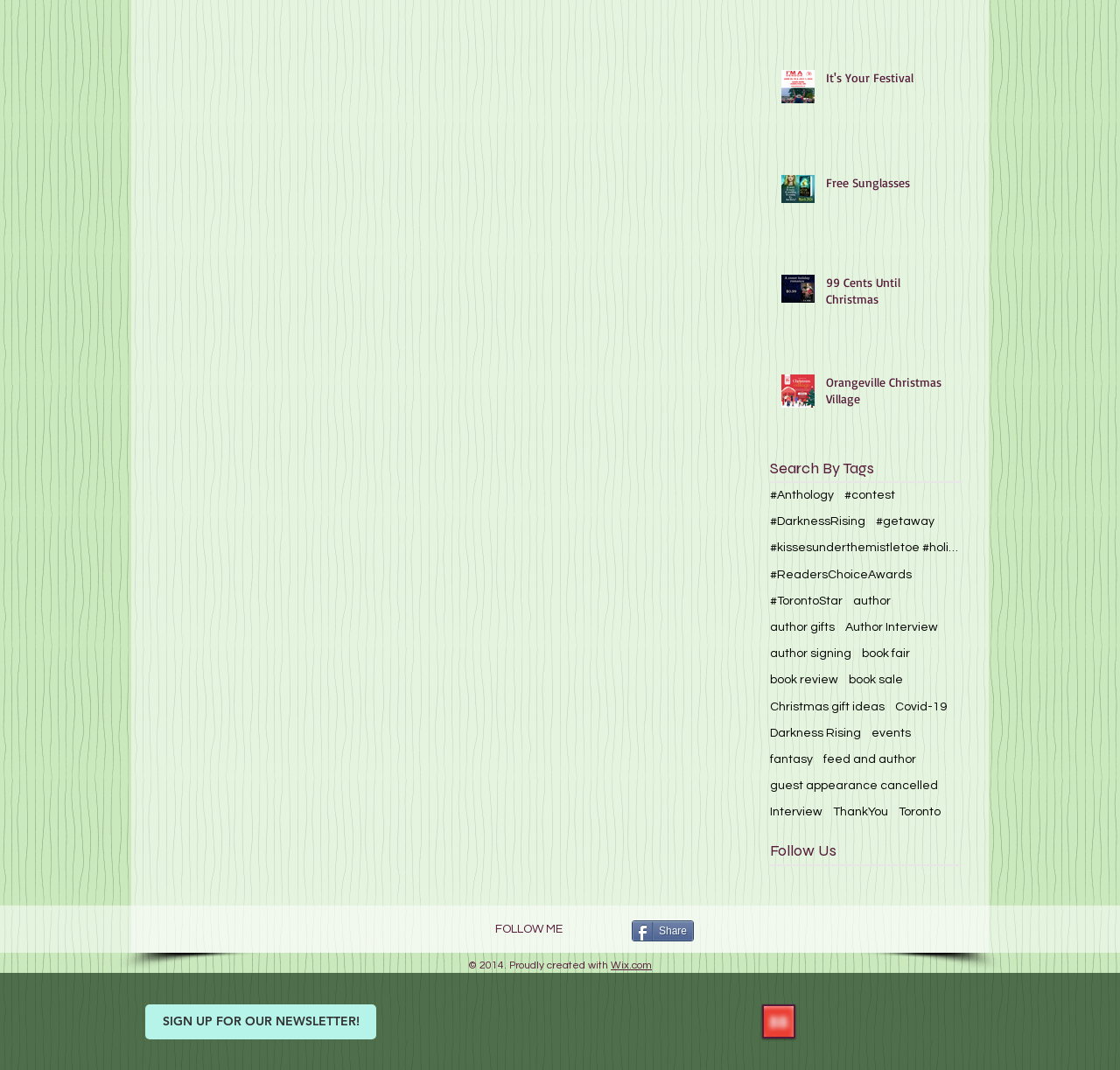Please identify the bounding box coordinates of the element on the webpage that should be clicked to follow this instruction: "Search by tag '#Anthology'". The bounding box coordinates should be given as four float numbers between 0 and 1, formatted as [left, top, right, bottom].

[0.688, 0.455, 0.745, 0.47]